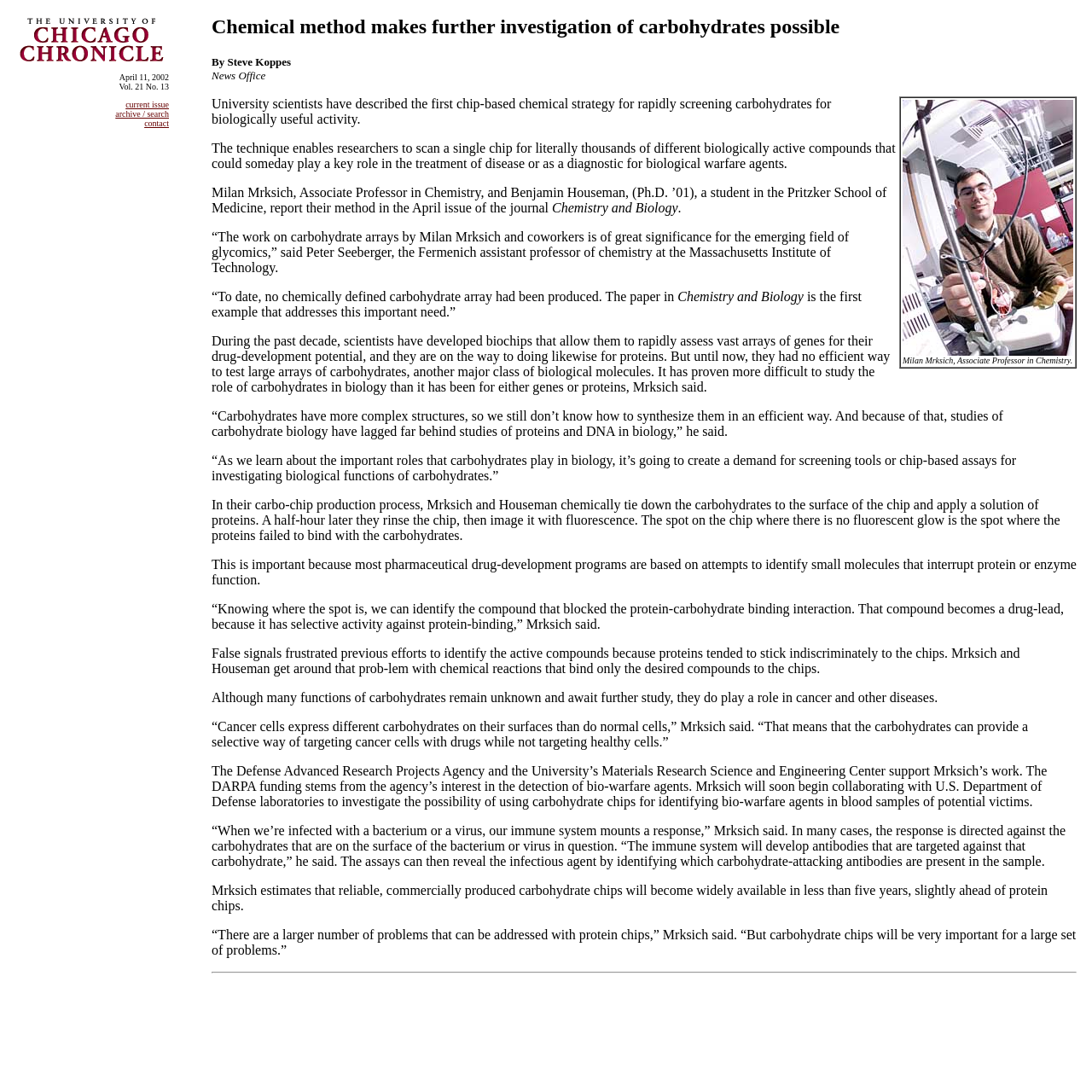What is the purpose of the carbohydrate chips?
Using the details from the image, give an elaborate explanation to answer the question.

I found the answer by reading the text in the webpage, specifically the sentence 'The technique enables researchers to scan a single chip for literally thousands of different biologically active compounds that could someday play a key role in the treatment of disease or as a diagnostic for biological warfare agents.'